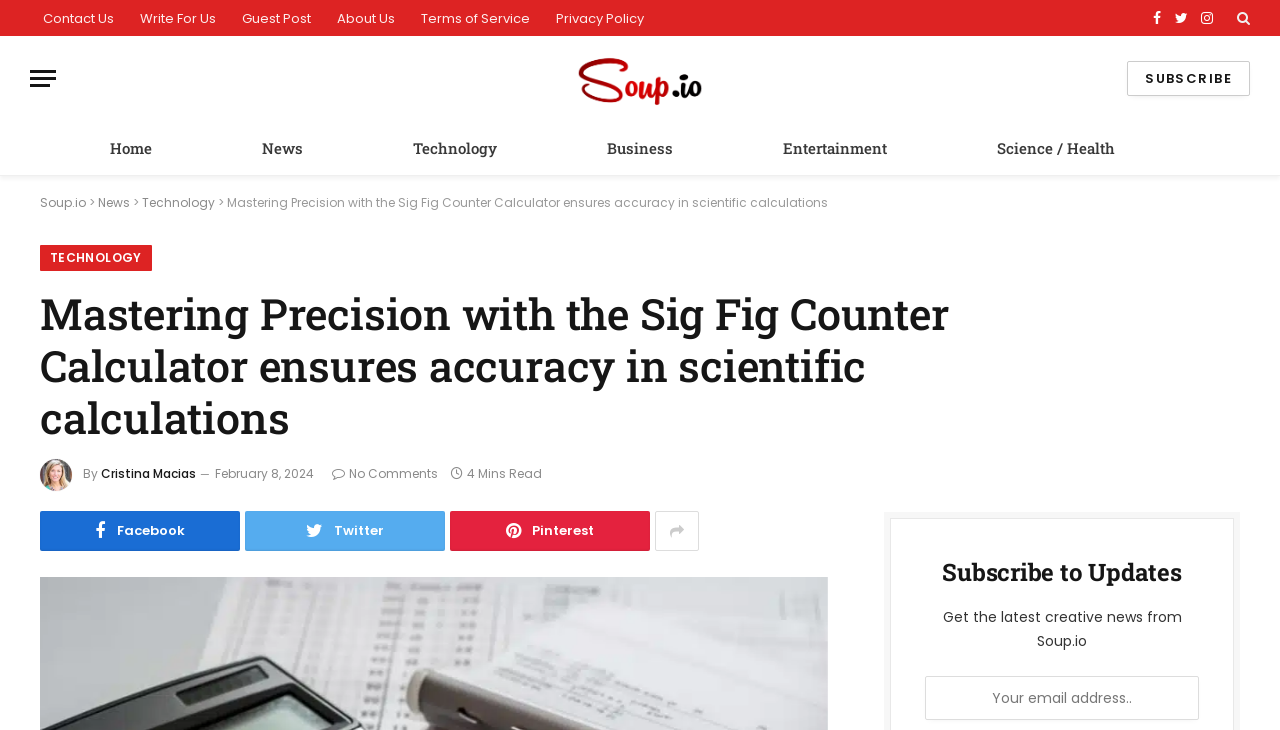Please determine the bounding box coordinates for the element that should be clicked to follow these instructions: "Visit Twitter page".

None